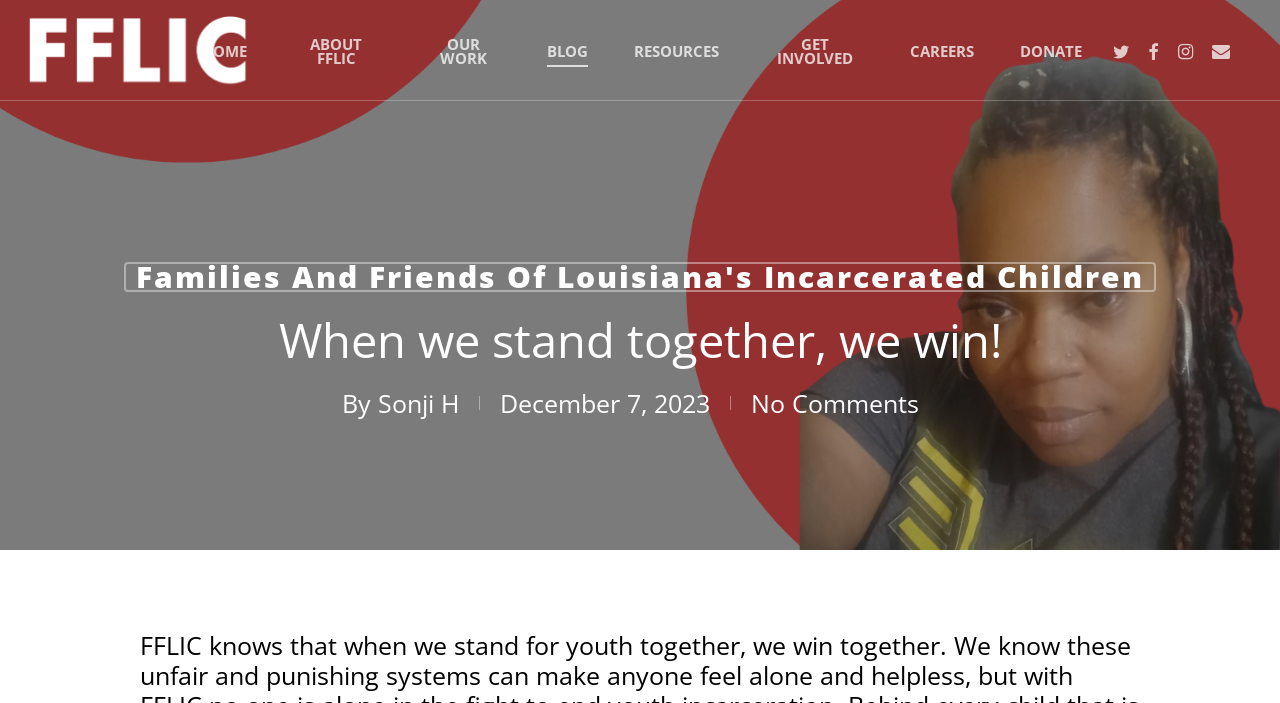Refer to the image and provide a thorough answer to this question:
What is the name of the organization?

I determined the answer by looking at the link element with the text 'Families and Friends of Louisiana's Incarcerated Children' which appears multiple times on the webpage, indicating that it is the name of the organization.